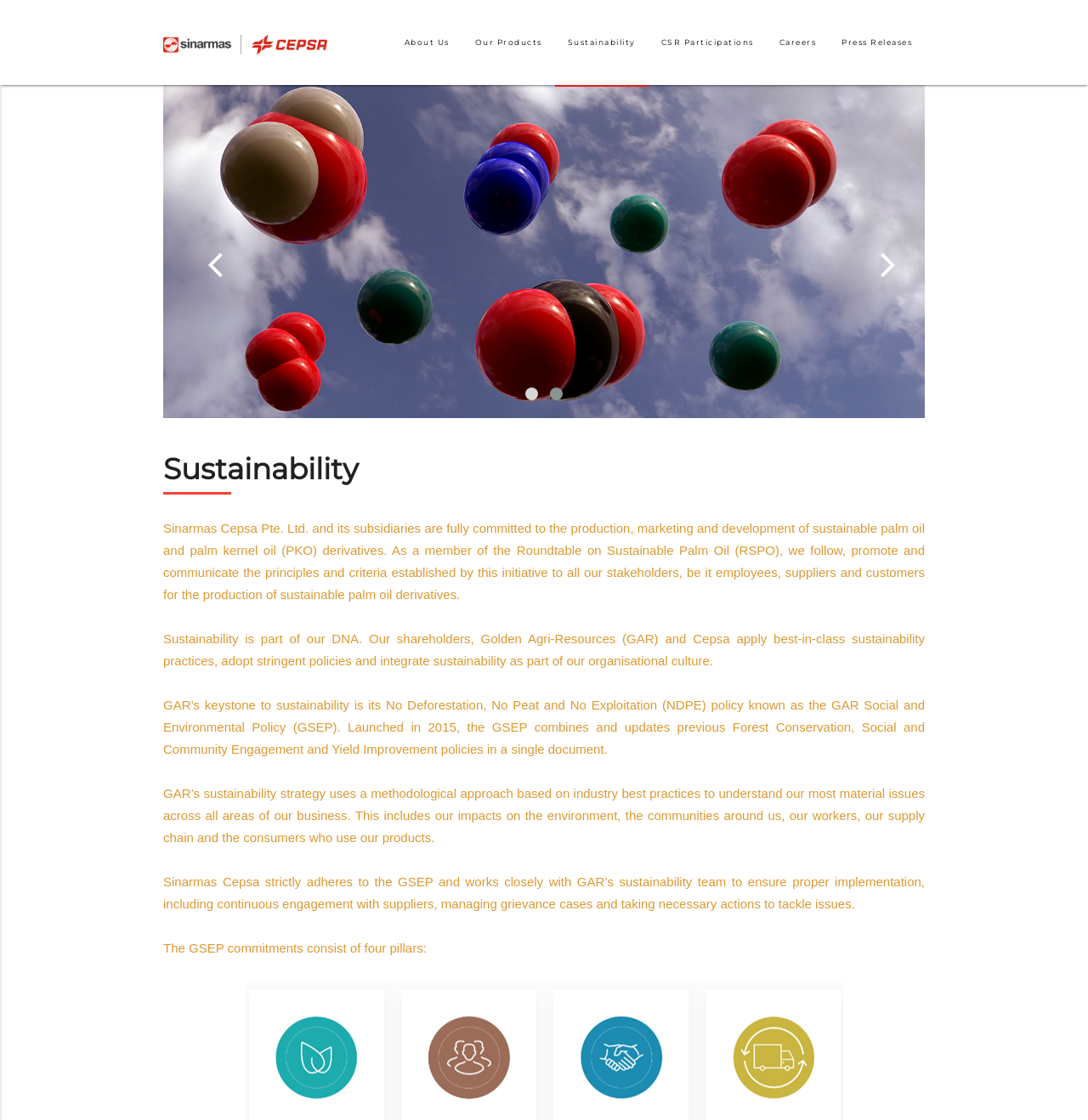Identify the bounding box for the element characterized by the following description: "parent_node: About Us".

[0.15, 0.0, 0.301, 0.076]